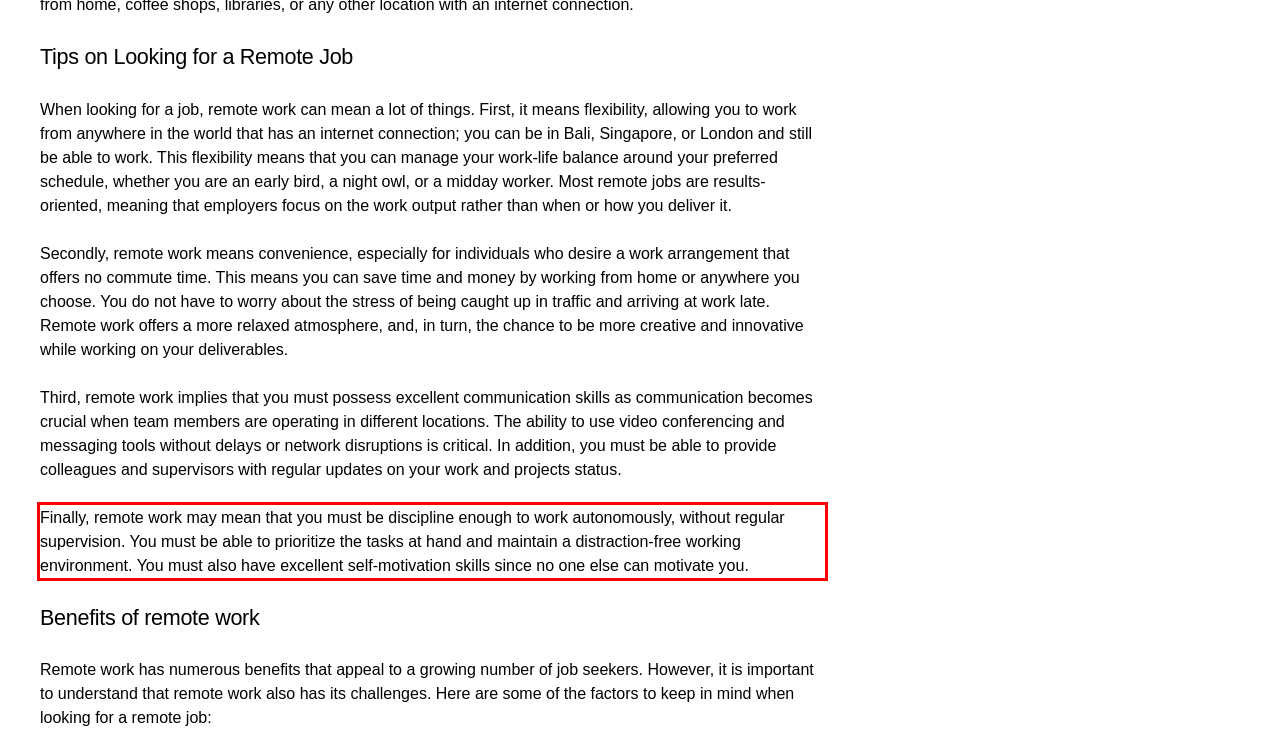Given a screenshot of a webpage, identify the red bounding box and perform OCR to recognize the text within that box.

Finally, remote work may mean that you must be discipline enough to work autonomously, without regular supervision. You must be able to prioritize the tasks at hand and maintain a distraction-free working environment. You must also have excellent self-motivation skills since no one else can motivate you.